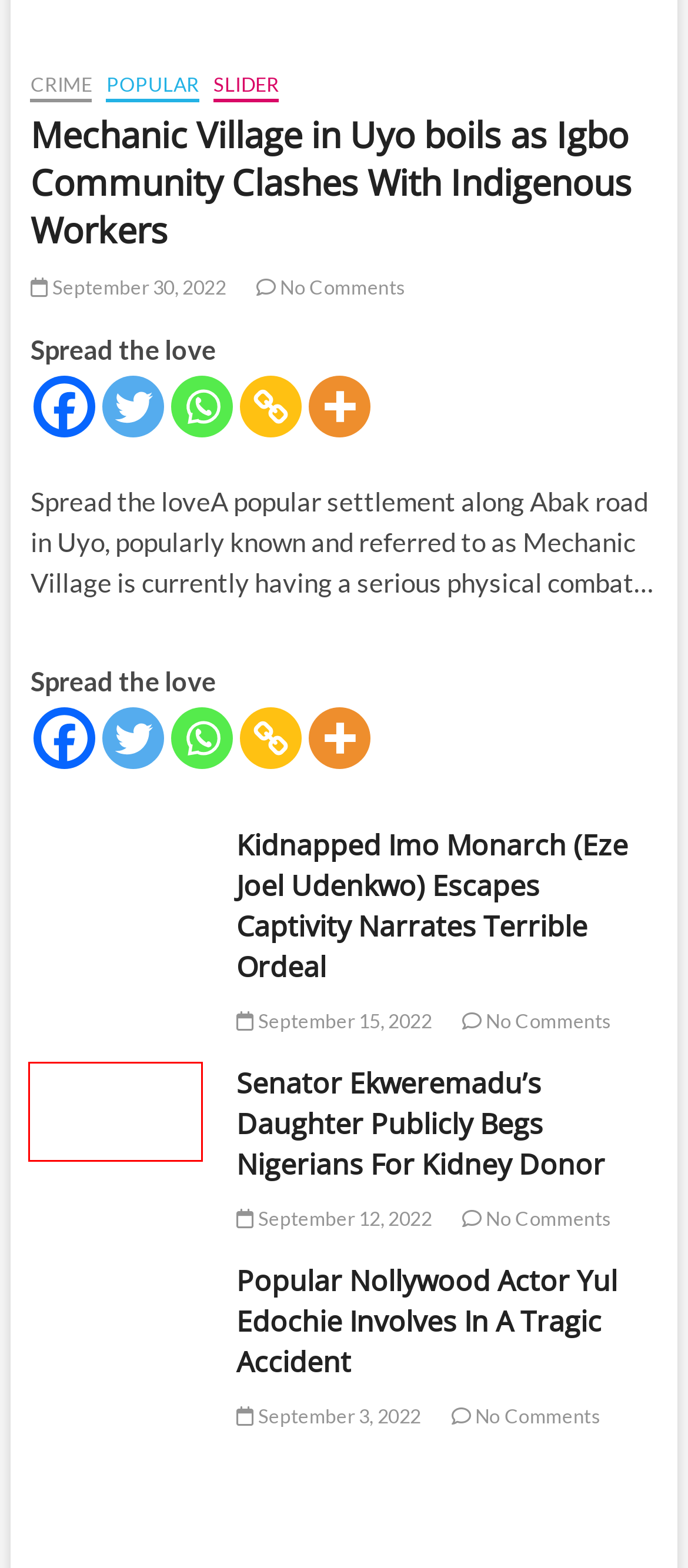Using the screenshot of a webpage with a red bounding box, pick the webpage description that most accurately represents the new webpage after the element inside the red box is clicked. Here are the candidates:
A. Senator Ekweremadu's Daughter Publicly Begs Nigerians For Kidney Donor - Bell News
B. Atiku Will Win Peter Obi In Anambra State - Prof. Obiora Okonkwo Boasts - Bell News
C. Kidnapped Imo Monarch (Eze Joel Udenkwo) Escapes Captivity Narrates Terrible Ordeal - Bell News
D. Popular Nollywood Actor Yul Edochie Involves In A Tragic Accident - Bell News
E. Slider Archives - Bell News
F. Countries Where Christianity and The Bible Is Banned - Bell News
G. Pastors Are Not To Lead People To Aso- Rock Rather To Heaven - Festus Keyamo - Bell News
H. BREAKING: INEC extends PVCs collection date, see new date. - Bell News

A